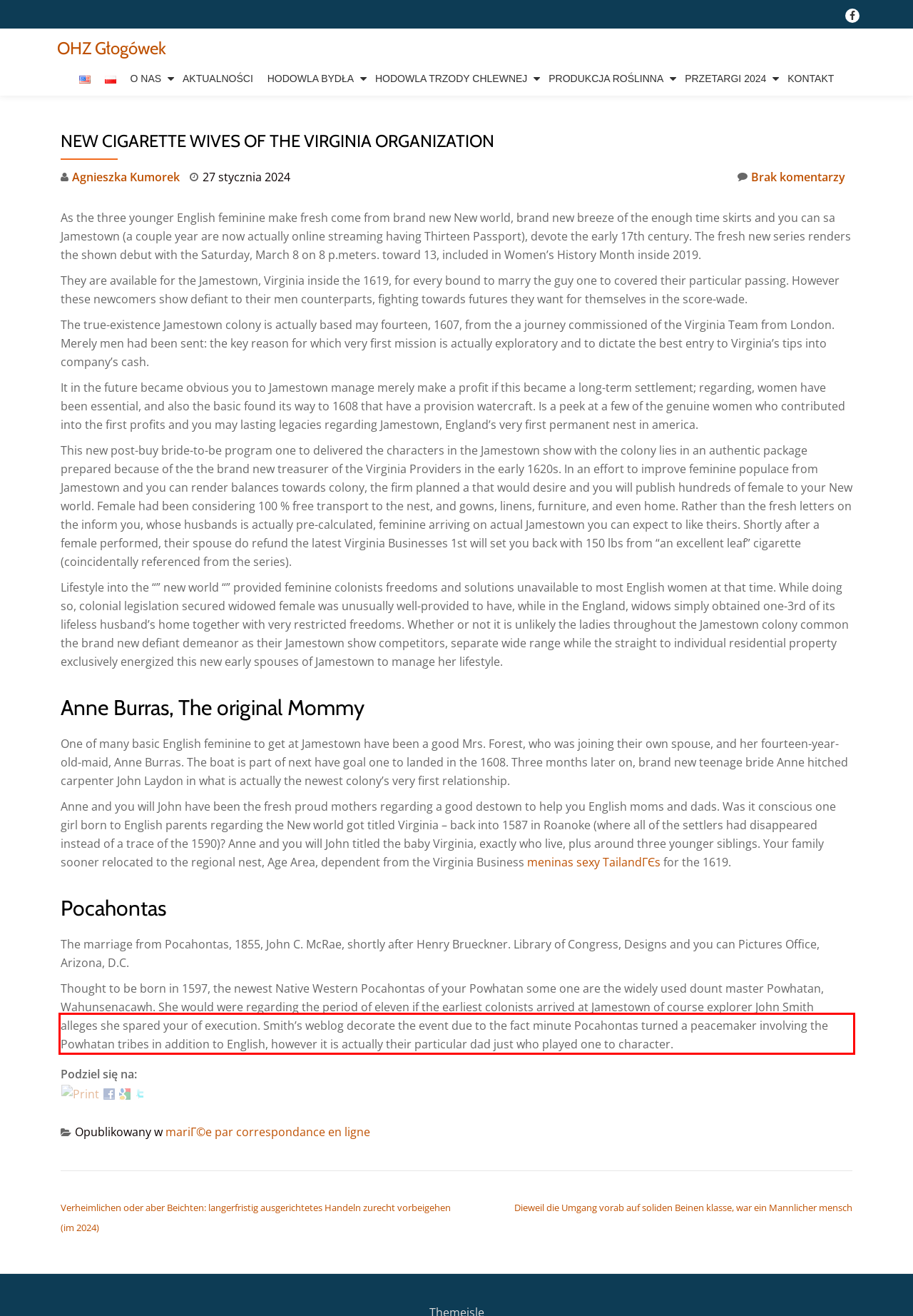Analyze the webpage screenshot and use OCR to recognize the text content in the red bounding box.

The marriage from Pocahontas, 1855, John C. McRae, shortly after Henry Brueckner. Library of Congress, Designs and you can Pictures Office, Arizona, D.C.